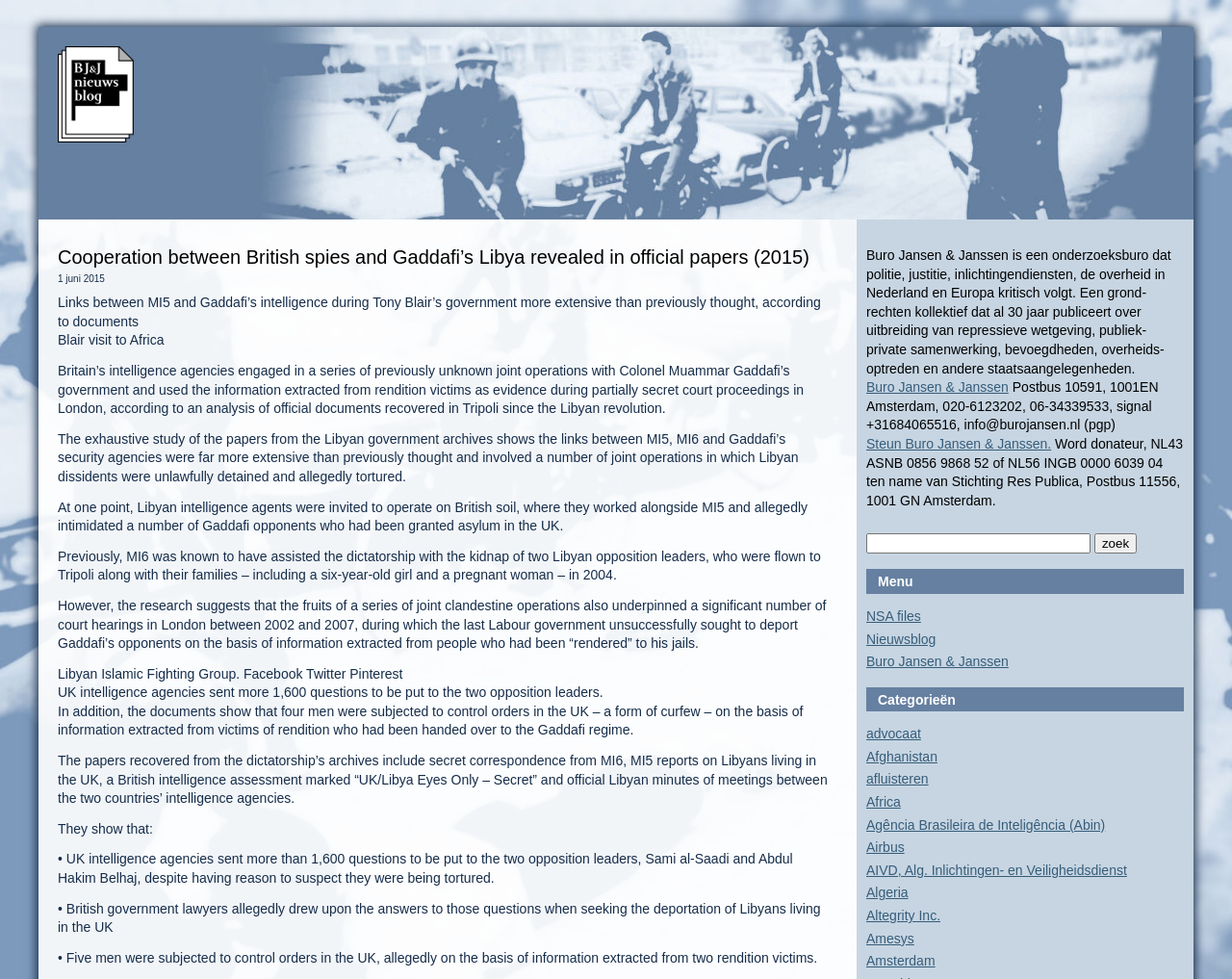Identify the bounding box coordinates of the clickable section necessary to follow the following instruction: "Click the 'zoek' button". The coordinates should be presented as four float numbers from 0 to 1, i.e., [left, top, right, bottom].

[0.888, 0.545, 0.923, 0.566]